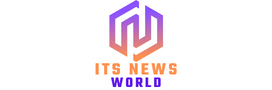Provide a single word or phrase answer to the question: 
What typeface is used for the text?

Bold